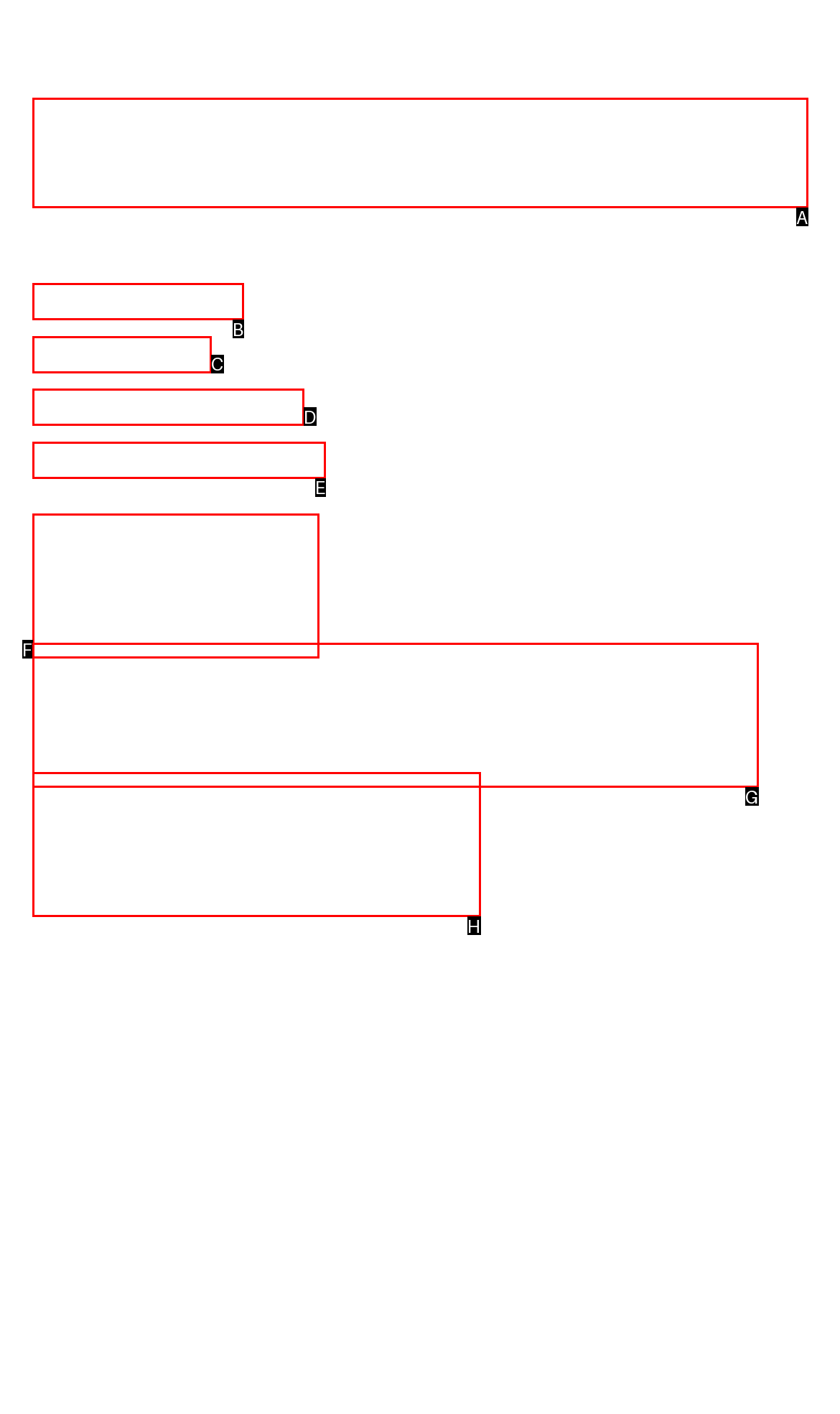Choose the HTML element that best fits the description: +0505953018. Answer with the option's letter directly.

B